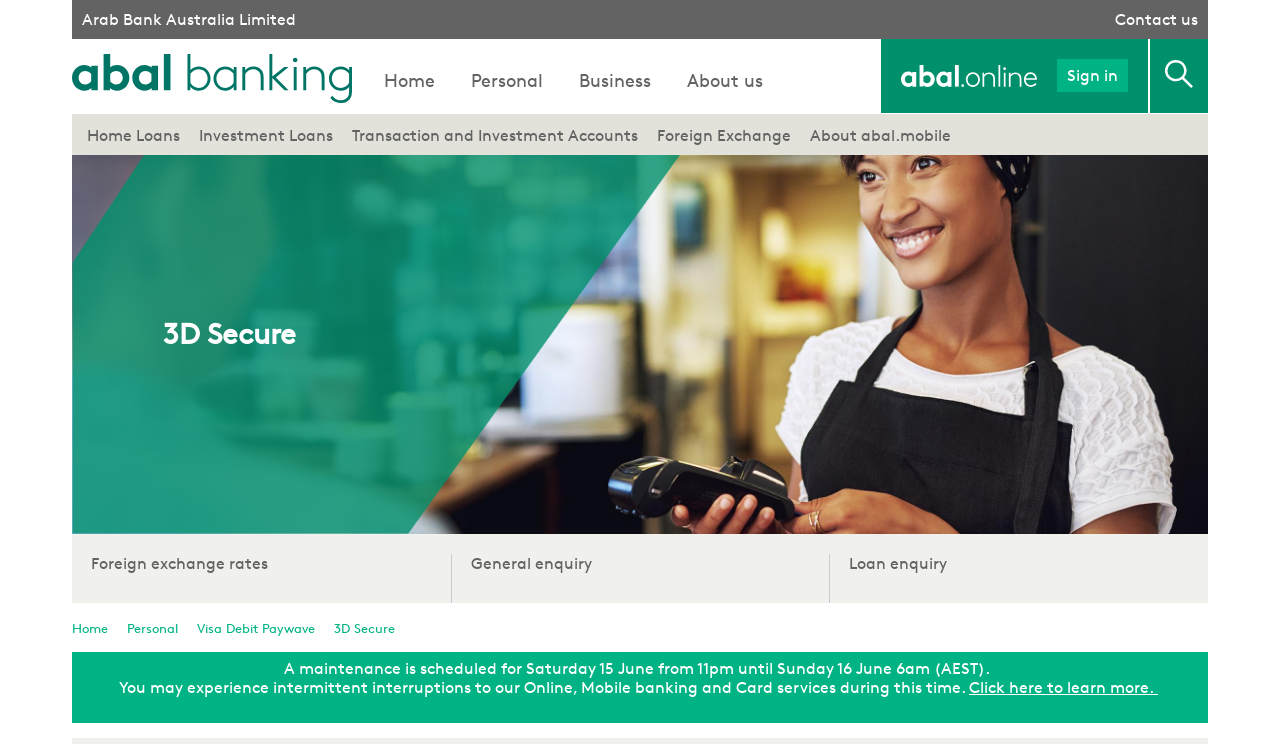Please find the bounding box coordinates of the element that must be clicked to perform the given instruction: "Learn more about 3D Secure". The coordinates should be four float numbers from 0 to 1, i.e., [left, top, right, bottom].

[0.127, 0.427, 0.362, 0.472]